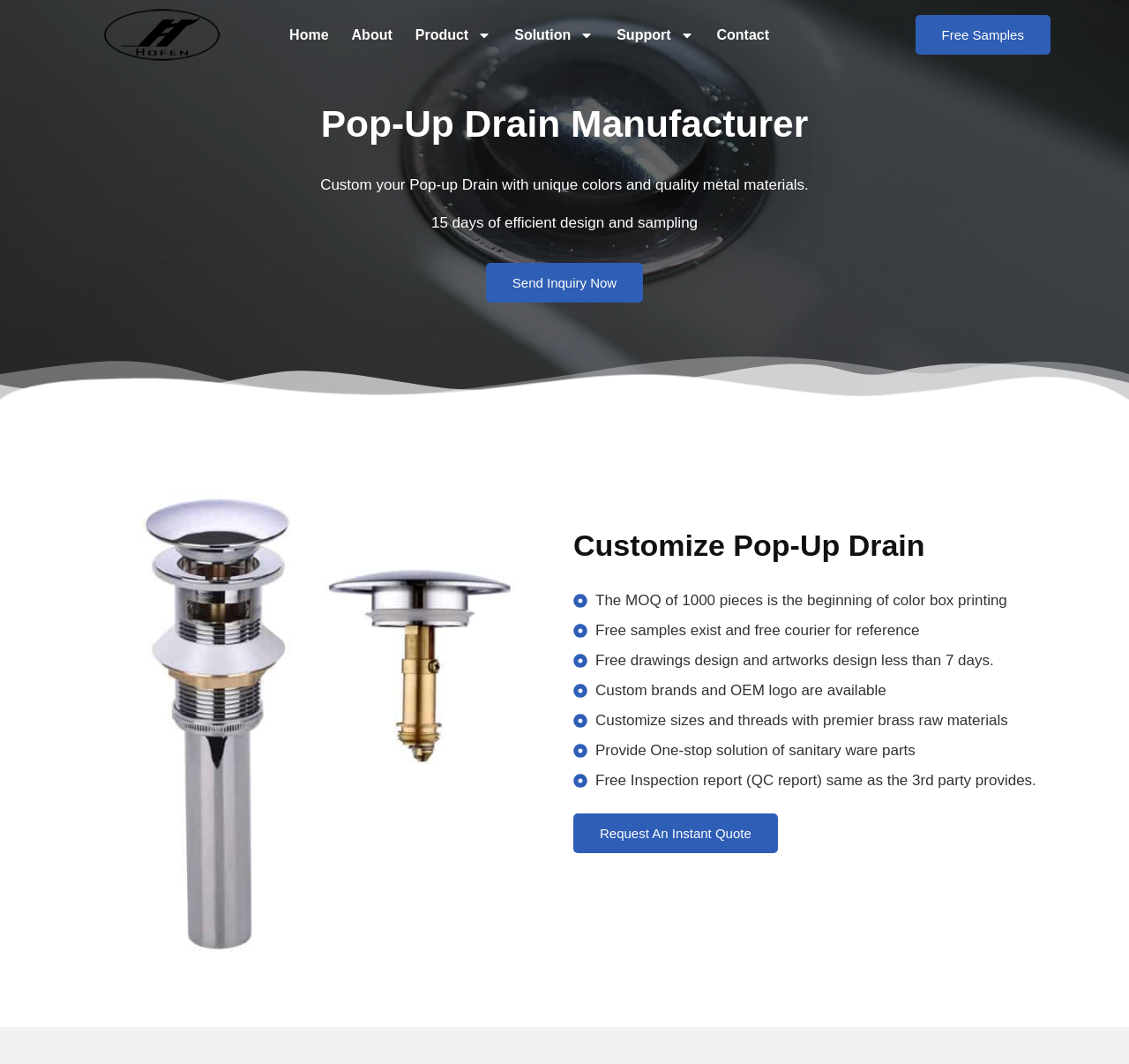Given the description Contact, predict the bounding box coordinates of the UI element. Ensure the coordinates are in the format (top-left x, top-left y, bottom-right x, bottom-right y) and all values are between 0 and 1.

[0.629, 0.025, 0.688, 0.041]